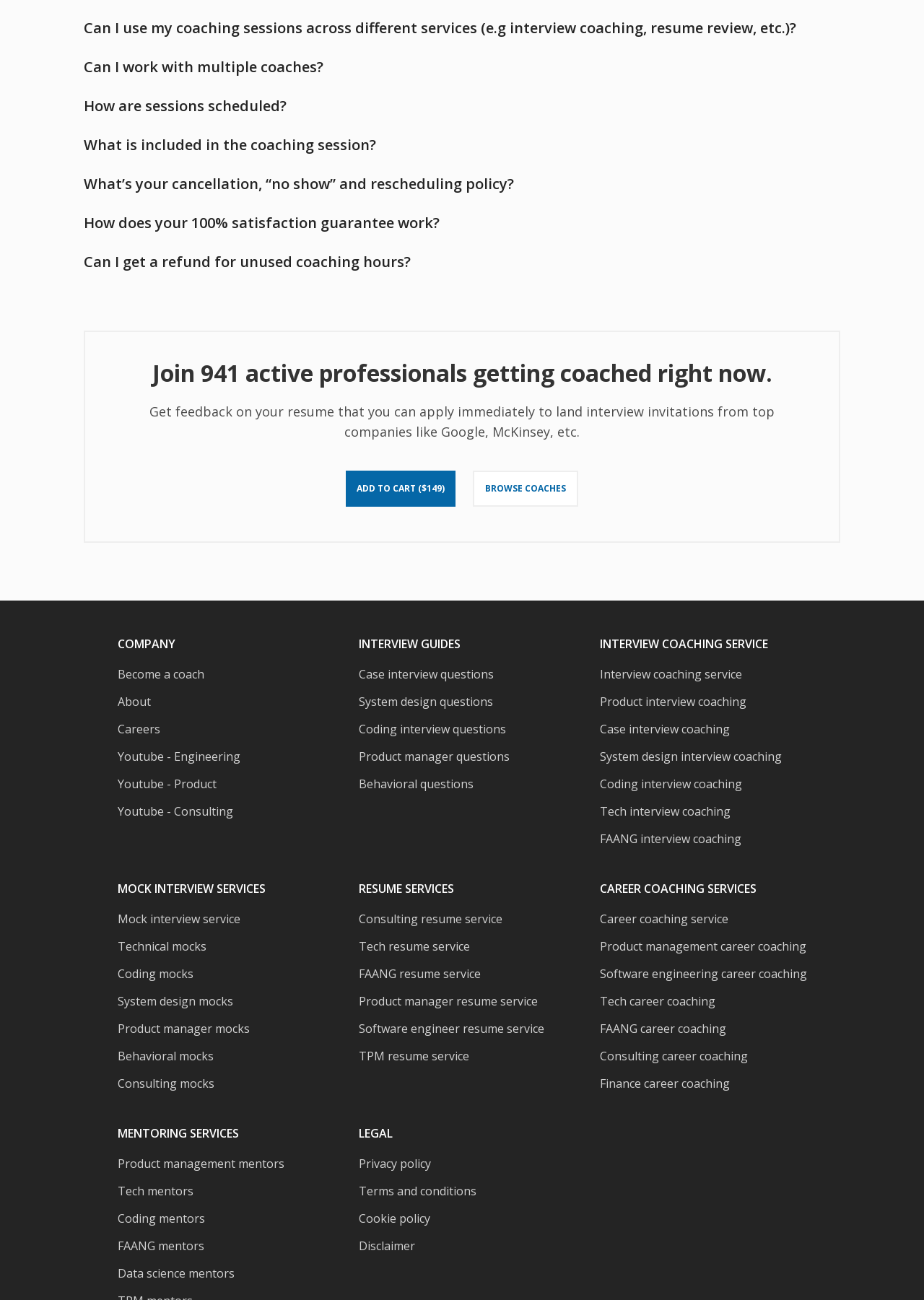Extract the bounding box coordinates for the UI element described as: "Terms and conditions".

[0.388, 0.909, 0.649, 0.923]